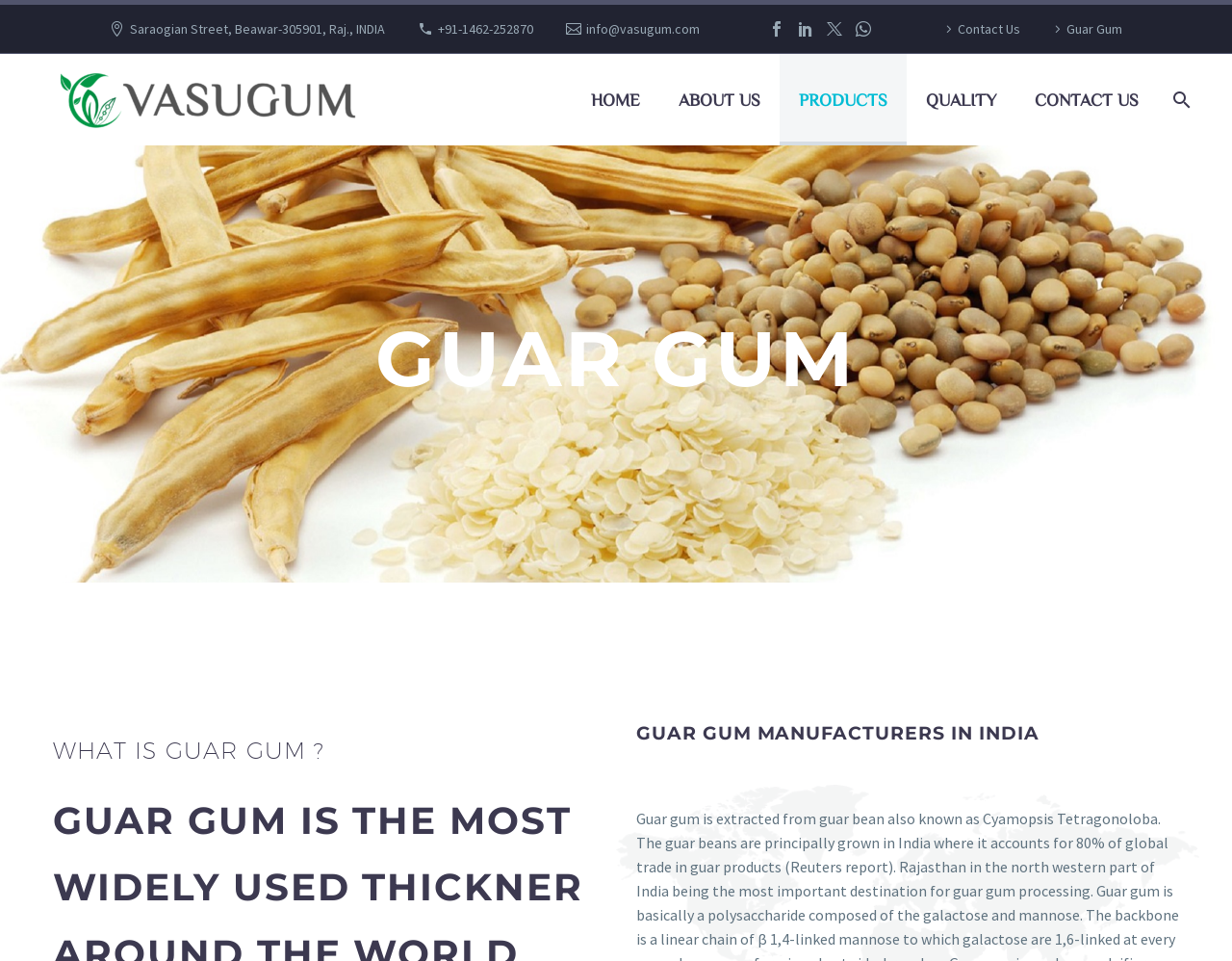Identify the bounding box coordinates of the element that should be clicked to fulfill this task: "Learn about guar gum products". The coordinates should be provided as four float numbers between 0 and 1, i.e., [left, top, right, bottom].

[0.633, 0.056, 0.736, 0.151]